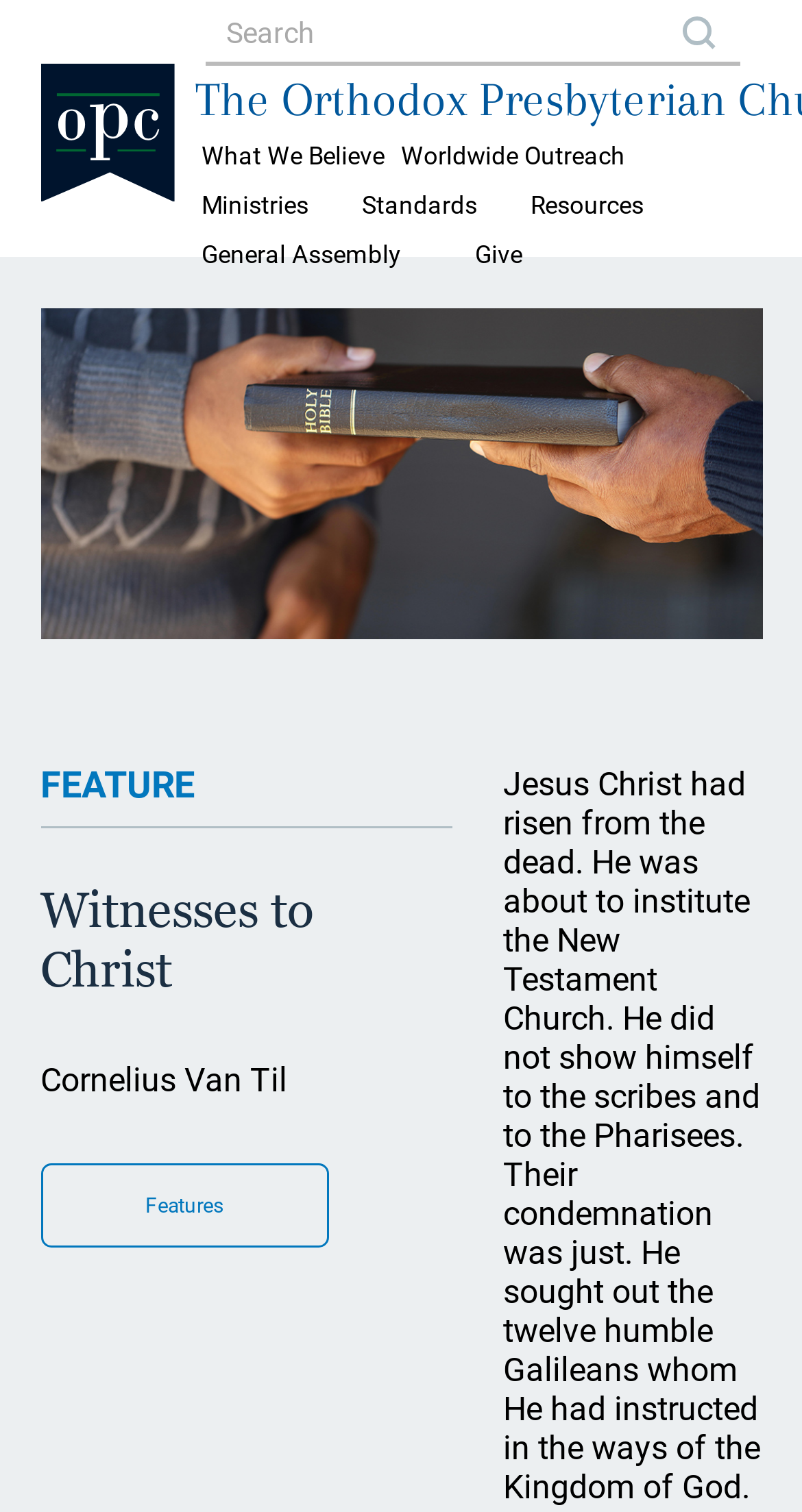Locate the bounding box coordinates of the element's region that should be clicked to carry out the following instruction: "Follow on LinkedIn". The coordinates need to be four float numbers between 0 and 1, i.e., [left, top, right, bottom].

None